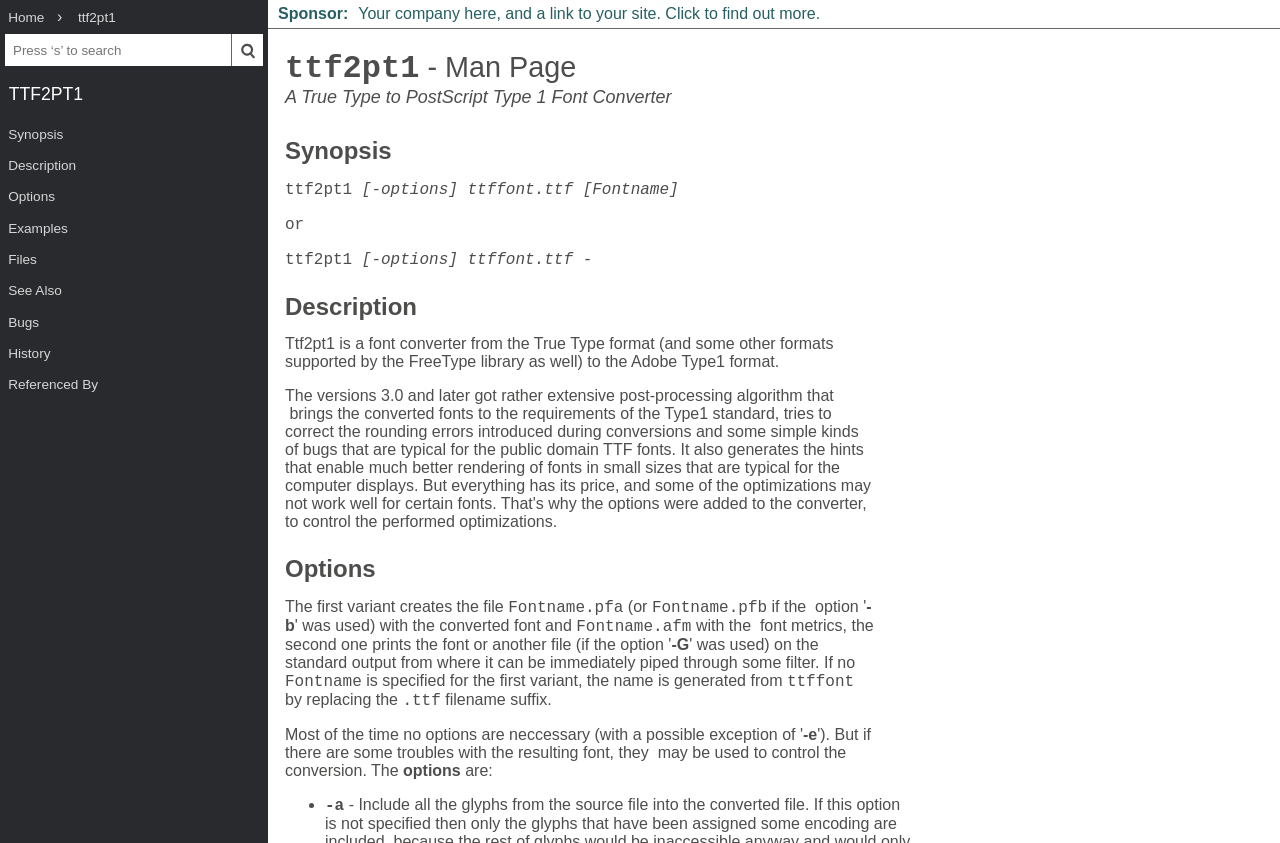Locate the bounding box coordinates of the element that should be clicked to execute the following instruction: "Click the 'Synopsis' link".

[0.0, 0.141, 0.209, 0.178]